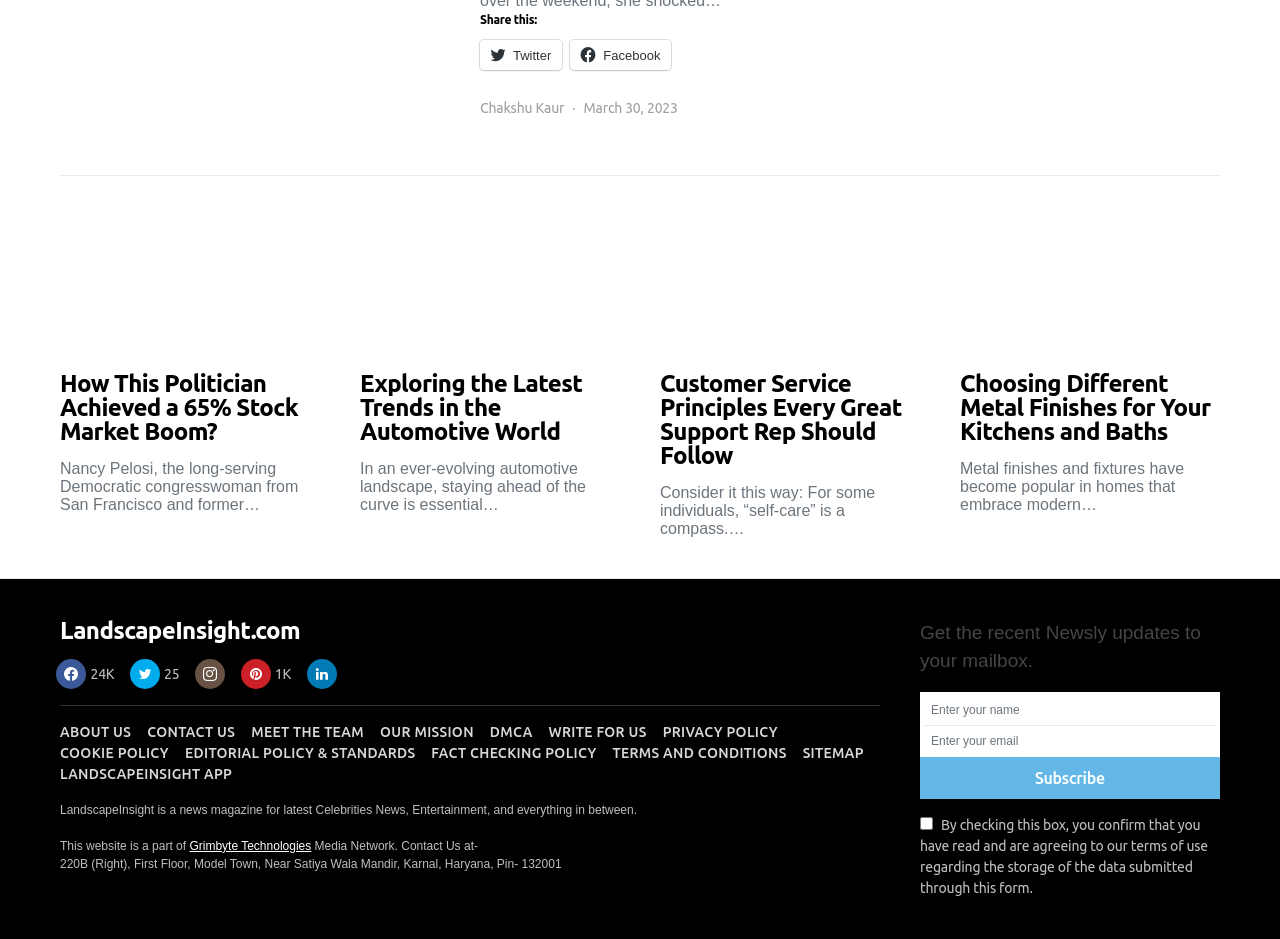Given the element description, predict the bounding box coordinates in the format (top-left x, top-left y, bottom-right x, bottom-right y), using floating point numbers between 0 and 1: SEO and Web Design4

None